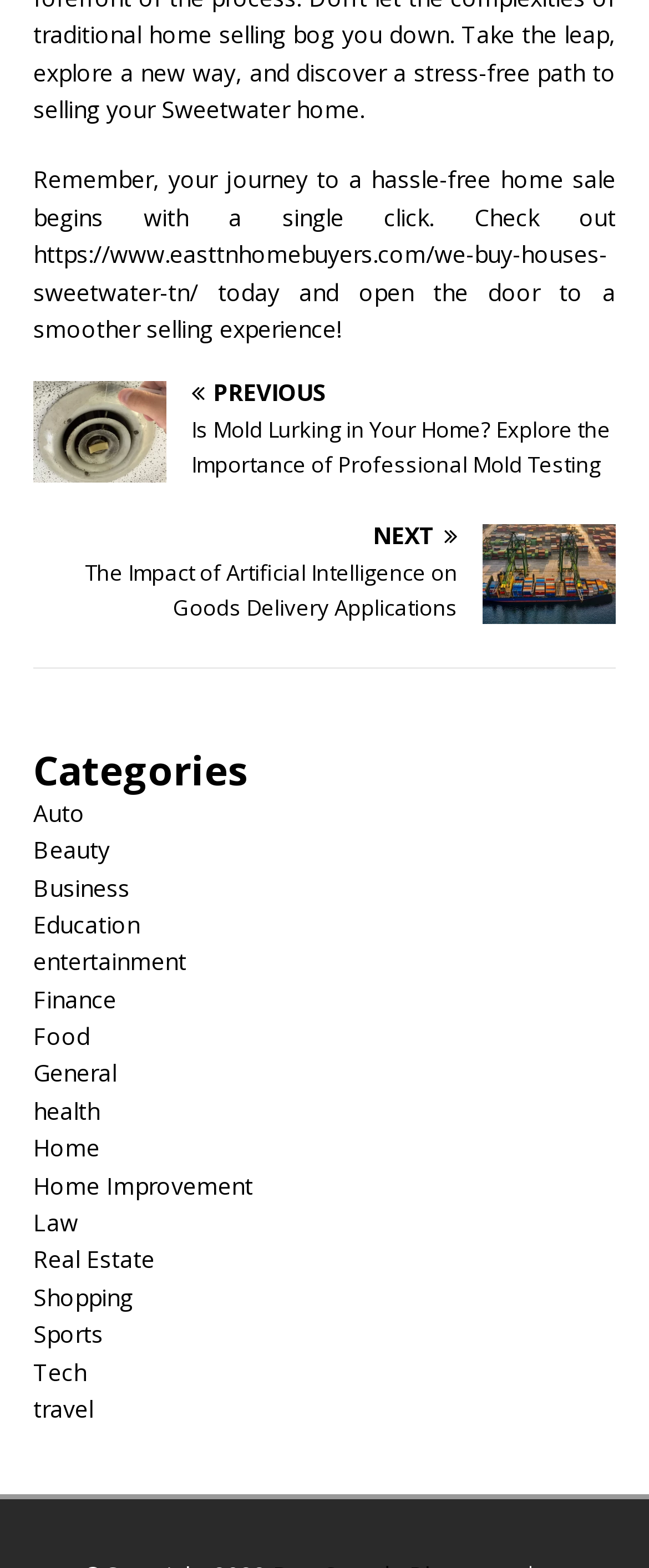Pinpoint the bounding box coordinates of the clickable area needed to execute the instruction: "Check out the link for a hassle-free home sale". The coordinates should be specified as four float numbers between 0 and 1, i.e., [left, top, right, bottom].

[0.051, 0.104, 0.949, 0.22]